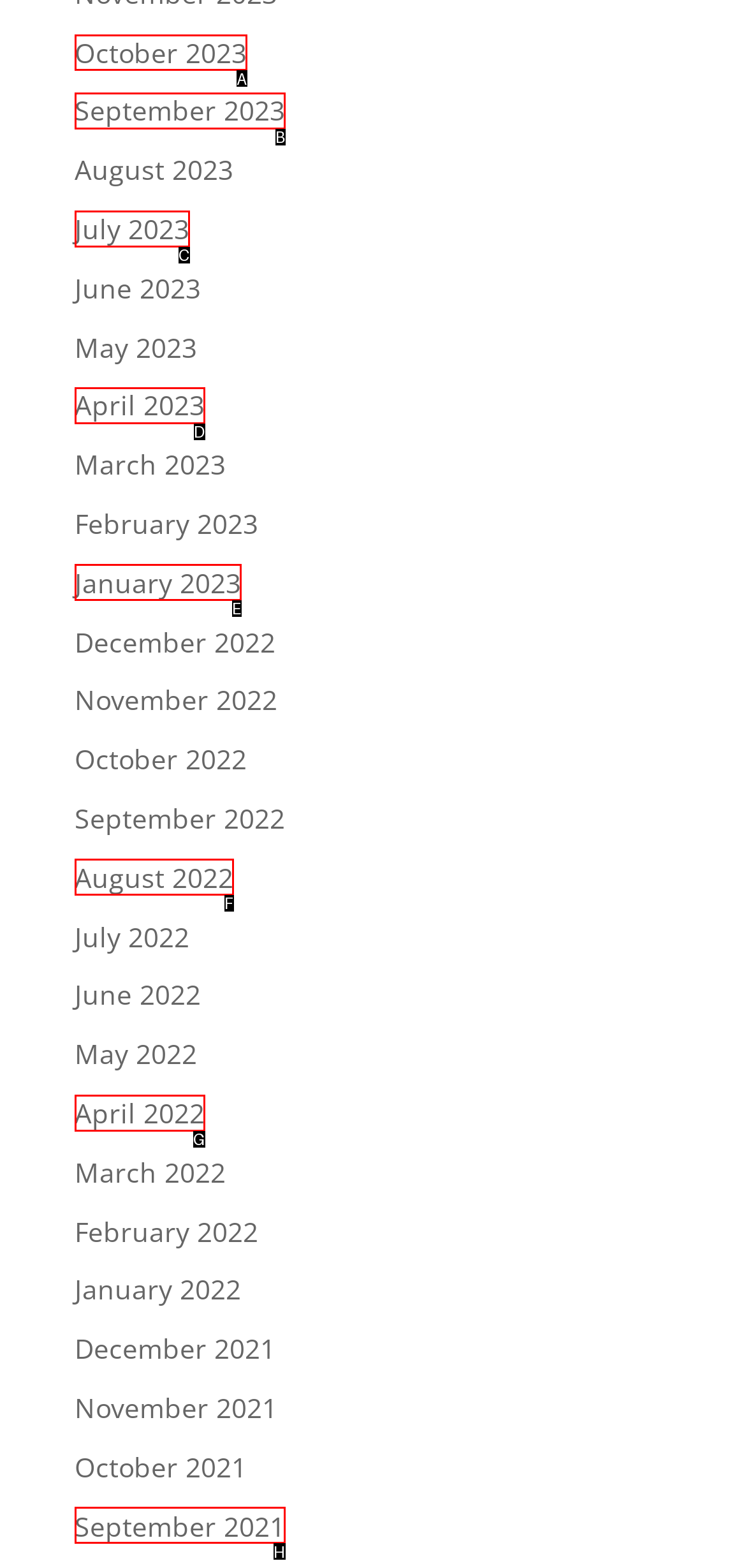Which option should I select to accomplish the task: view October 2023? Respond with the corresponding letter from the given choices.

A